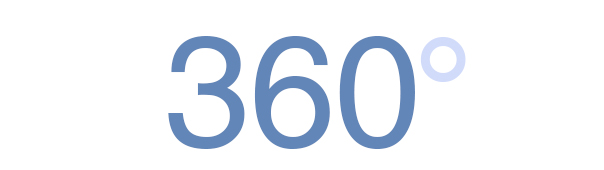Elaborate on the various elements present in the image.

The image features a large, stylized representation of the number "360" followed by the degree symbol, indicating a complete circle or total perspective. The text is presented in blue hues, with the largest emphasis on "360", suggesting a focus on wholeness or comprehensive coverage. This design aligns with themes of inclusion and thoroughness, possibly relating to the "360 - Staff newsletter" from CIUSSS West-Central Montreal, which may aim to provide complete insights into organizational updates and community news. The clean, modern typography and clear imagery reflect a professional tone, suitable for a healthcare communications context.